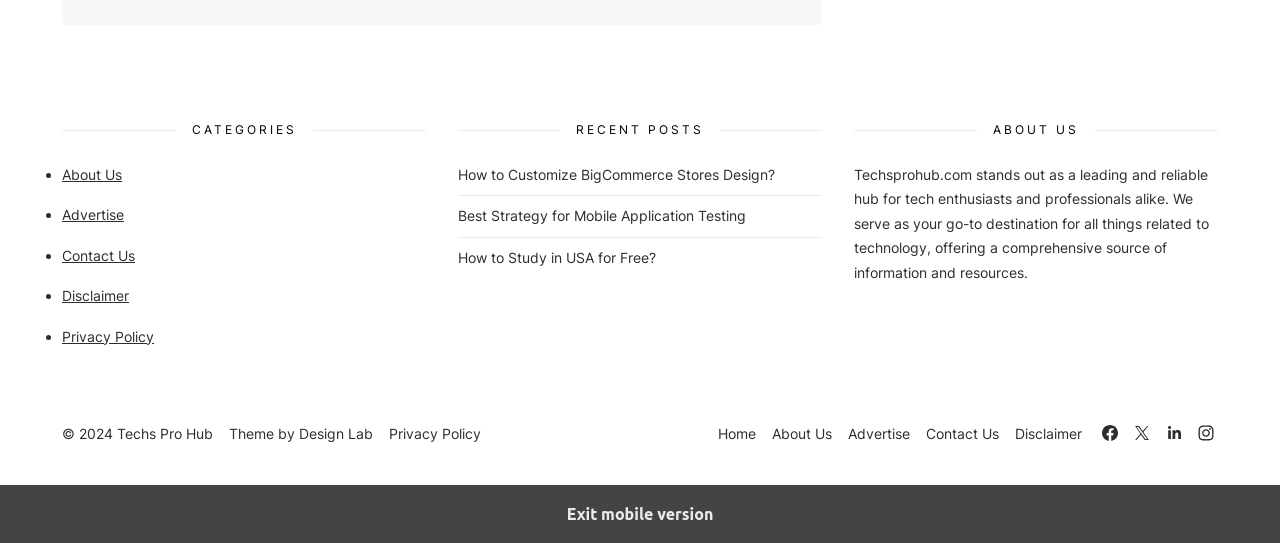Please predict the bounding box coordinates of the element's region where a click is necessary to complete the following instruction: "View recent post How to Customize BigCommerce Stores Design?". The coordinates should be represented by four float numbers between 0 and 1, i.e., [left, top, right, bottom].

[0.358, 0.305, 0.605, 0.336]